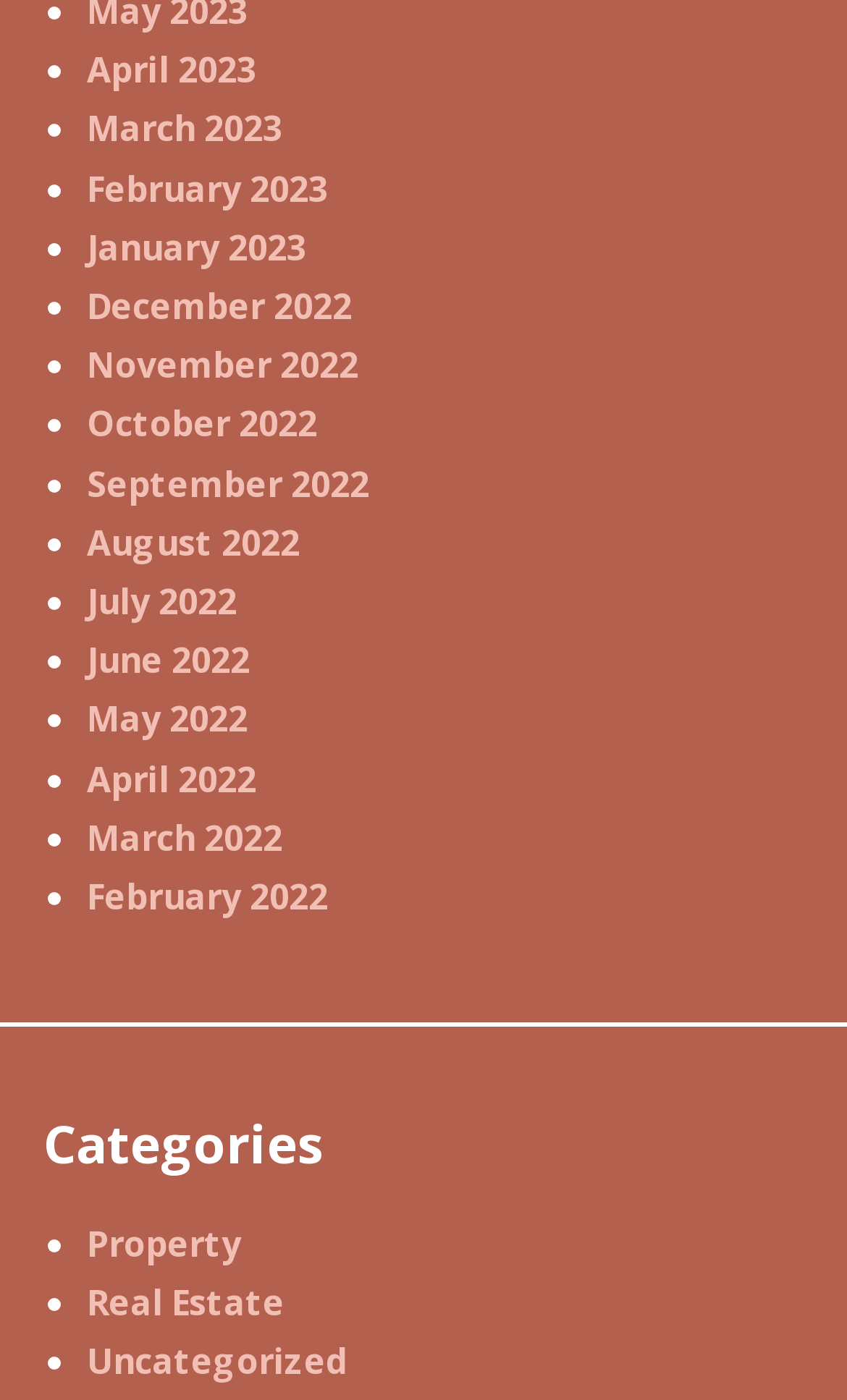What is the last category listed?
Using the visual information, respond with a single word or phrase.

Uncategorized